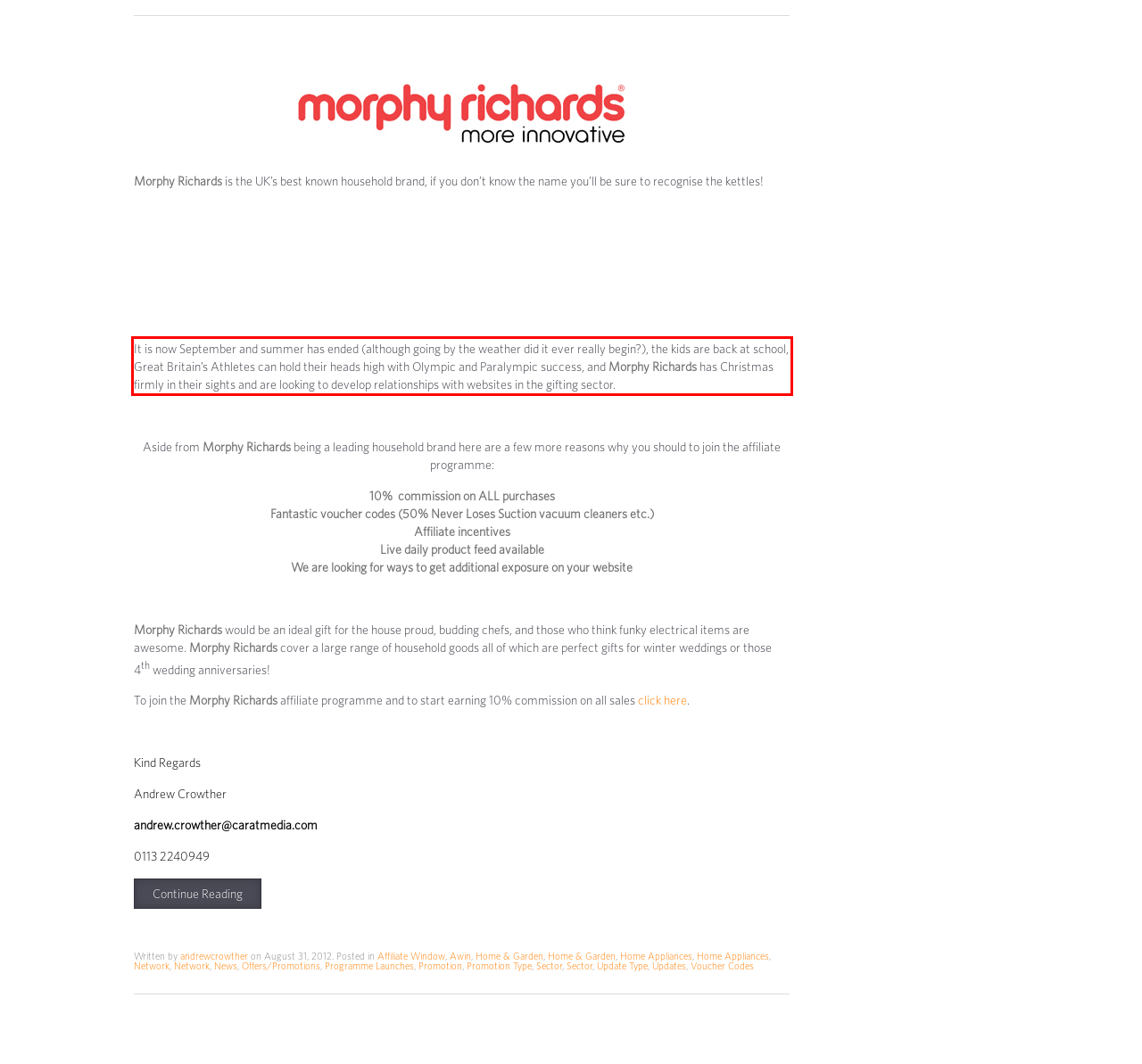Please extract the text content from the UI element enclosed by the red rectangle in the screenshot.

It is now September and summer has ended (although going by the weather did it ever really begin?), the kids are back at school, Great Britain’s Athletes can hold their heads high with Olympic and Paralympic success, and Morphy Richards has Christmas firmly in their sights and are looking to develop relationships with websites in the gifting sector.